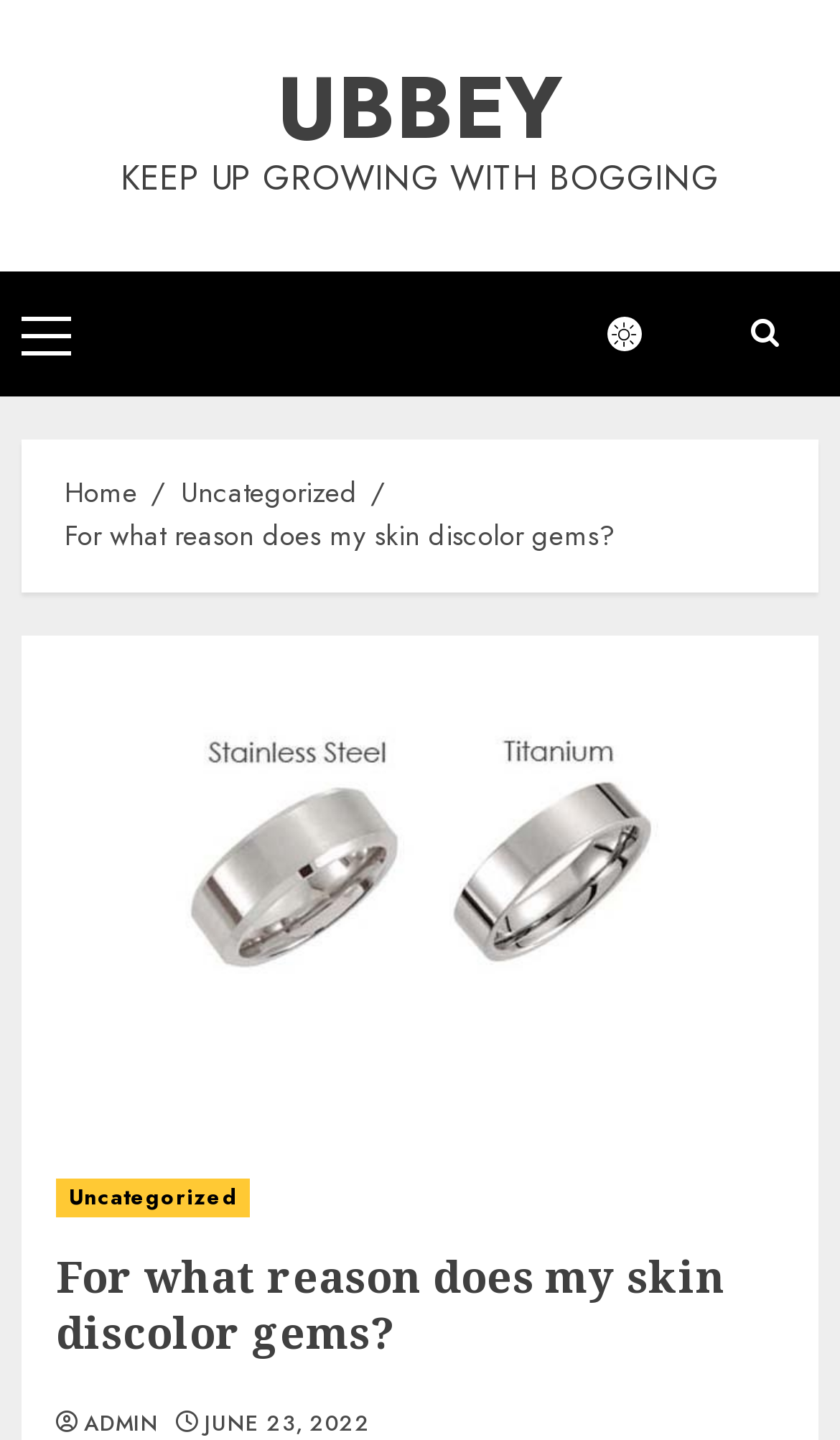Please specify the bounding box coordinates of the clickable region to carry out the following instruction: "Toggle the light/dark mode". The coordinates should be four float numbers between 0 and 1, in the format [left, top, right, bottom].

[0.718, 0.216, 0.821, 0.246]